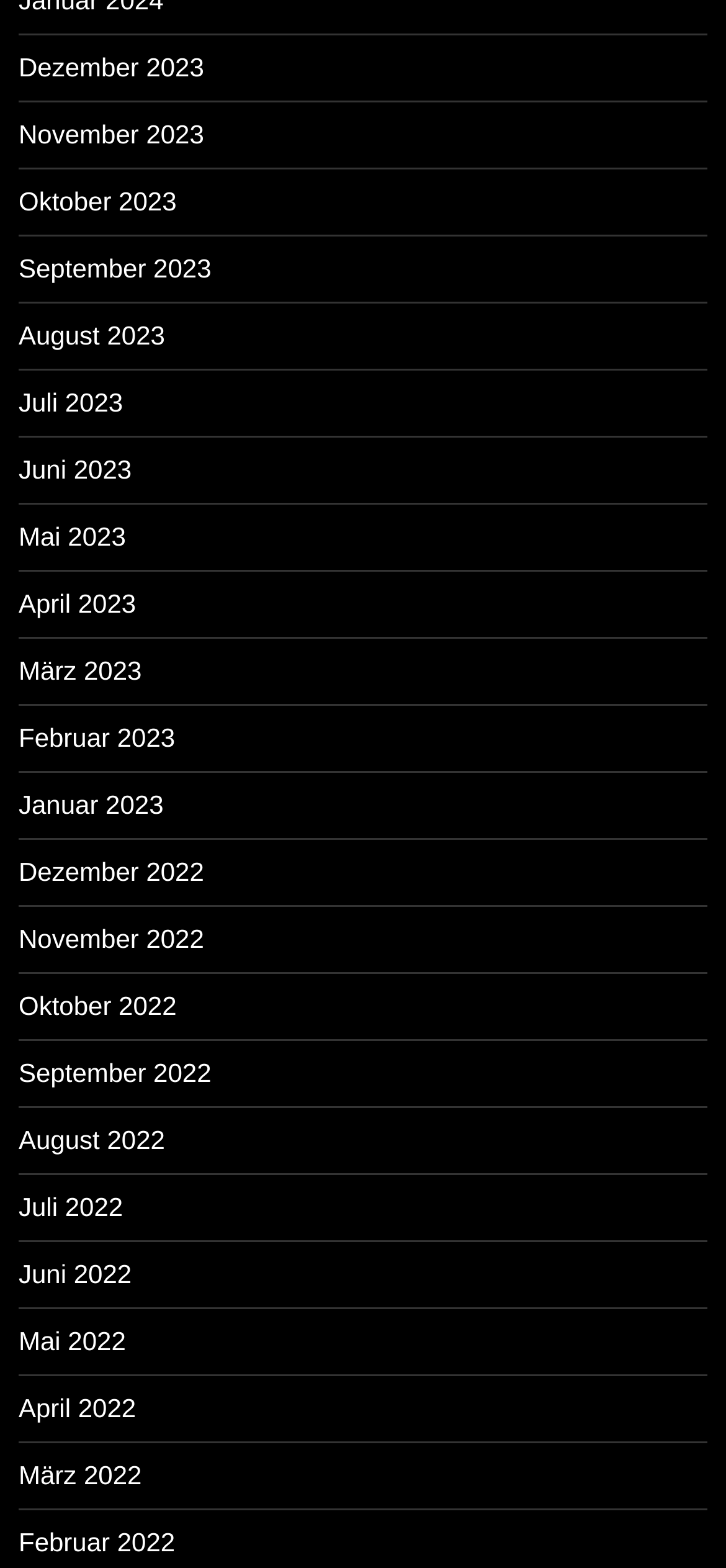How many months are listed?
Please give a well-detailed answer to the question.

I counted the number of links on the webpage, and there are 24 links, each representing a month from January 2022 to December 2023.